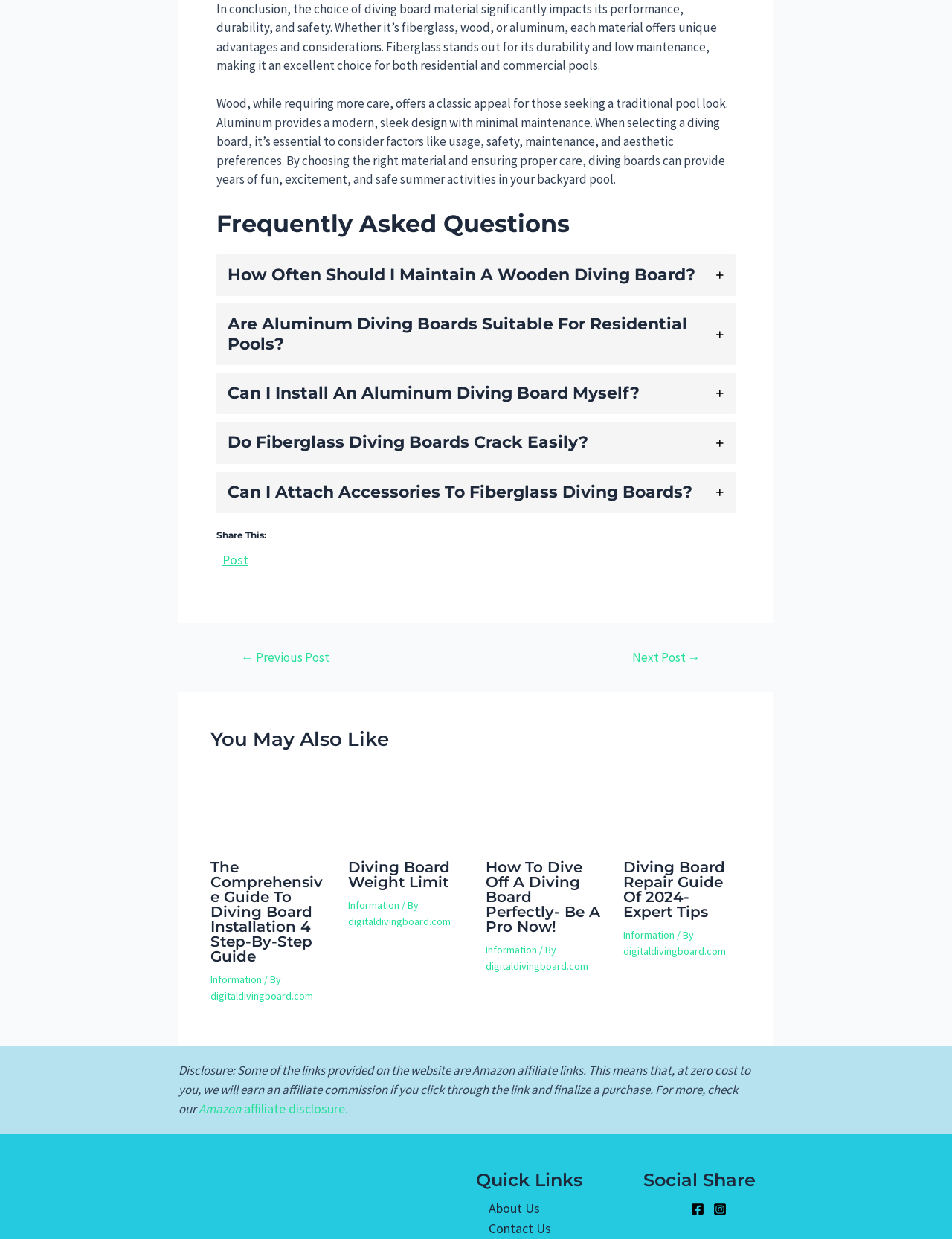What is the purpose of the 'Share This:' section?
Refer to the image and answer the question using a single word or phrase.

To share the content